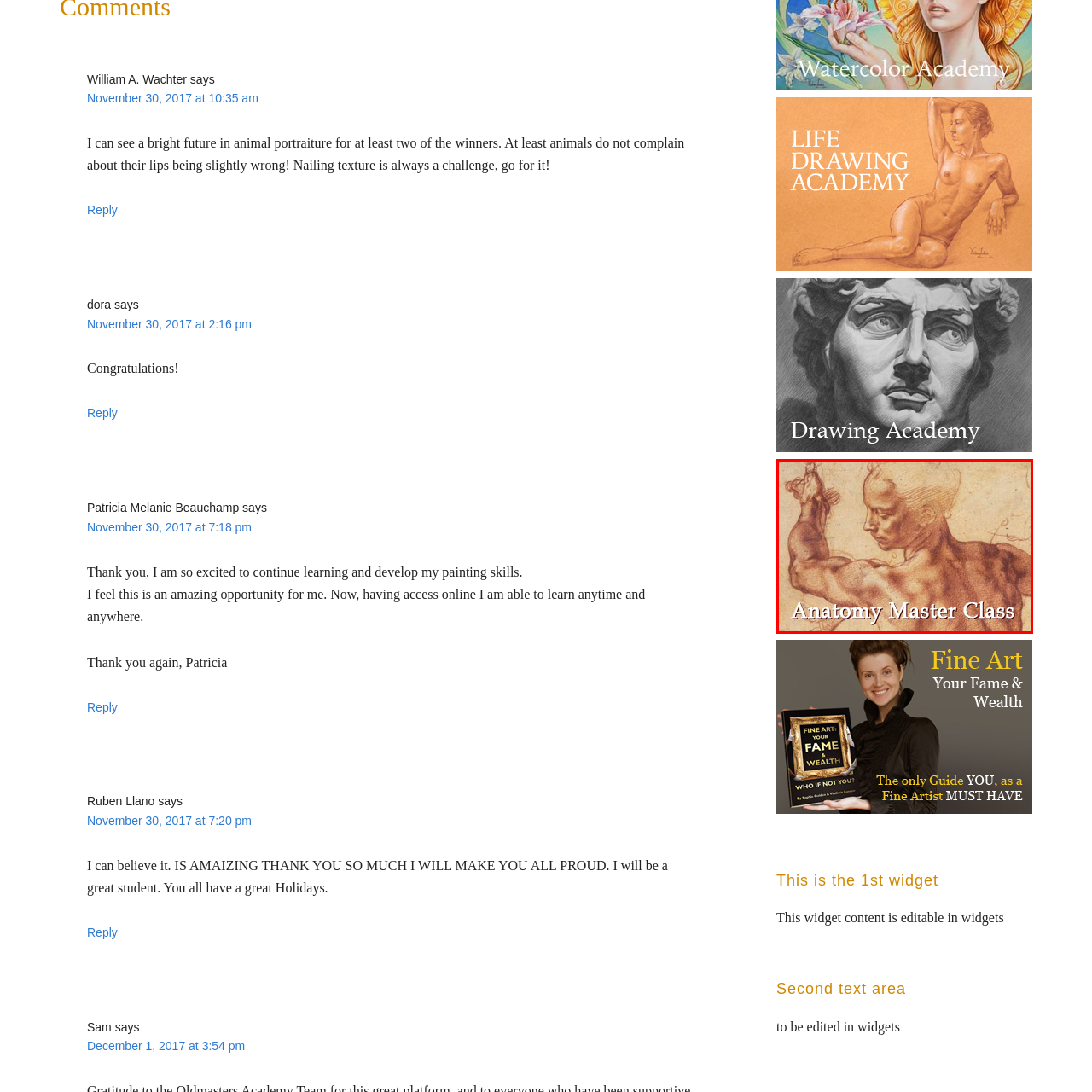Provide an elaborate description of the image marked by the red boundary.

The image features a detailed anatomical study, showcasing a muscular male figure in a dynamic pose, reminiscent of classical art. Below the illustration is the text "Anatomy Master Class," emphasizing an educational focus on understanding human anatomy in art. The artwork highlights intricate muscle structures and proportions, ideal for artists aiming to improve their figure drawing and anatomy skills. This class likely offers in-depth instruction on capturing the human form accurately, making it an attractive option for aspiring artists and students of art.